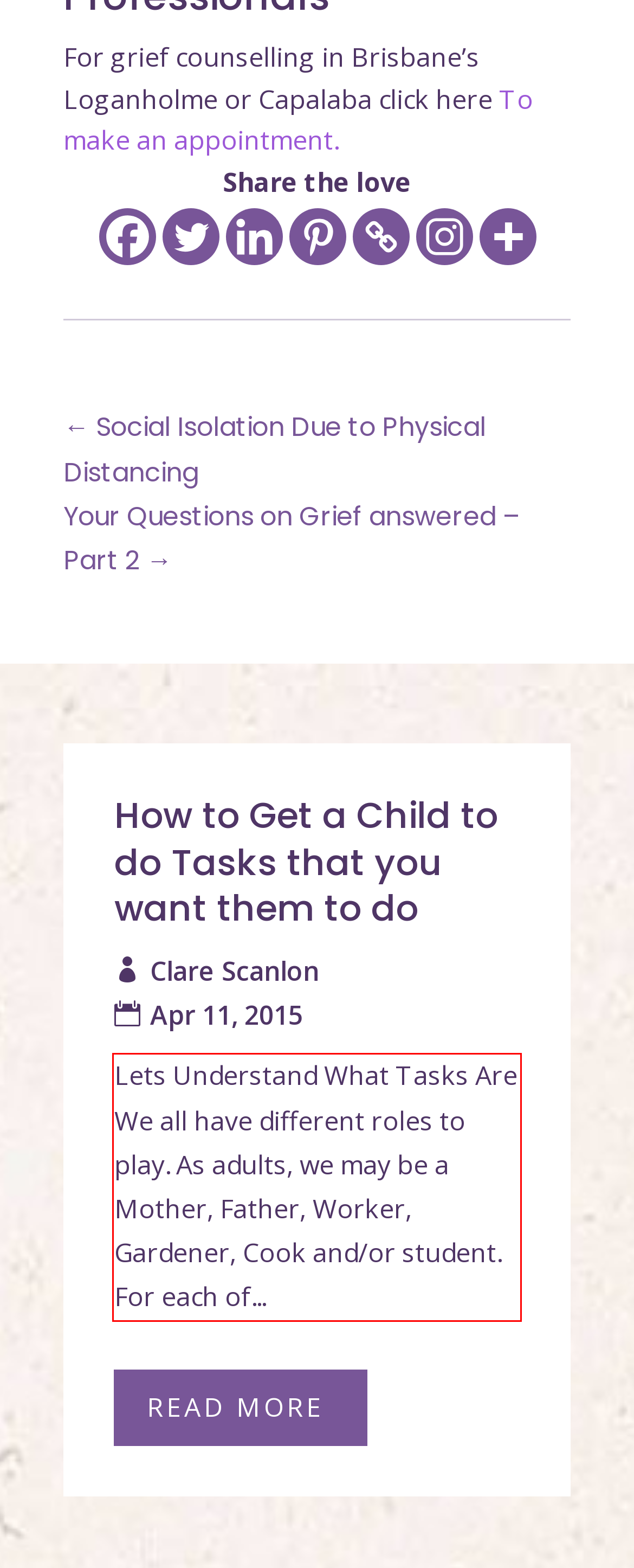Within the screenshot of a webpage, identify the red bounding box and perform OCR to capture the text content it contains.

Lets Understand What Tasks Are We all have different roles to play. As adults, we may be a Mother, Father, Worker, Gardener, Cook and/or student. For each of...